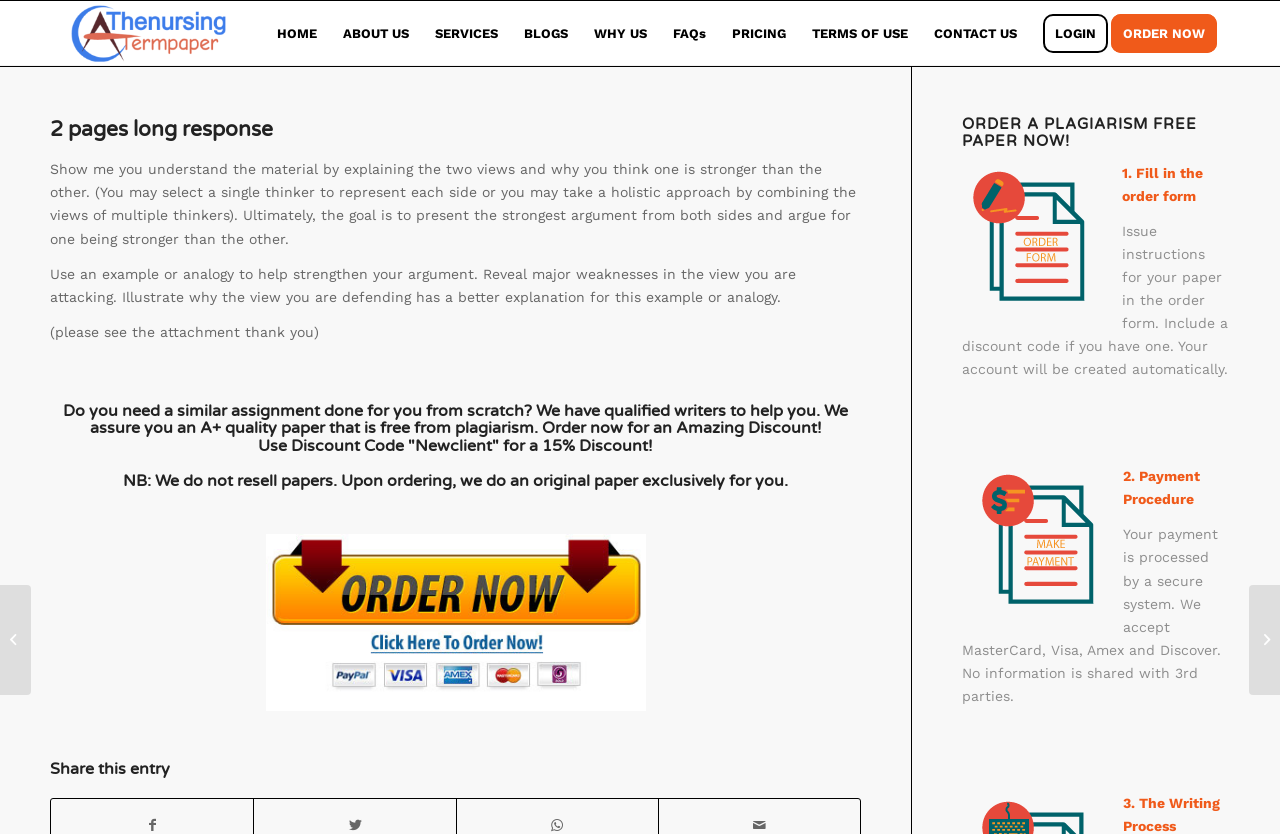Determine the bounding box for the HTML element described here: "TERMS OF USE". The coordinates should be given as [left, top, right, bottom] with each number being a float between 0 and 1.

[0.624, 0.001, 0.72, 0.079]